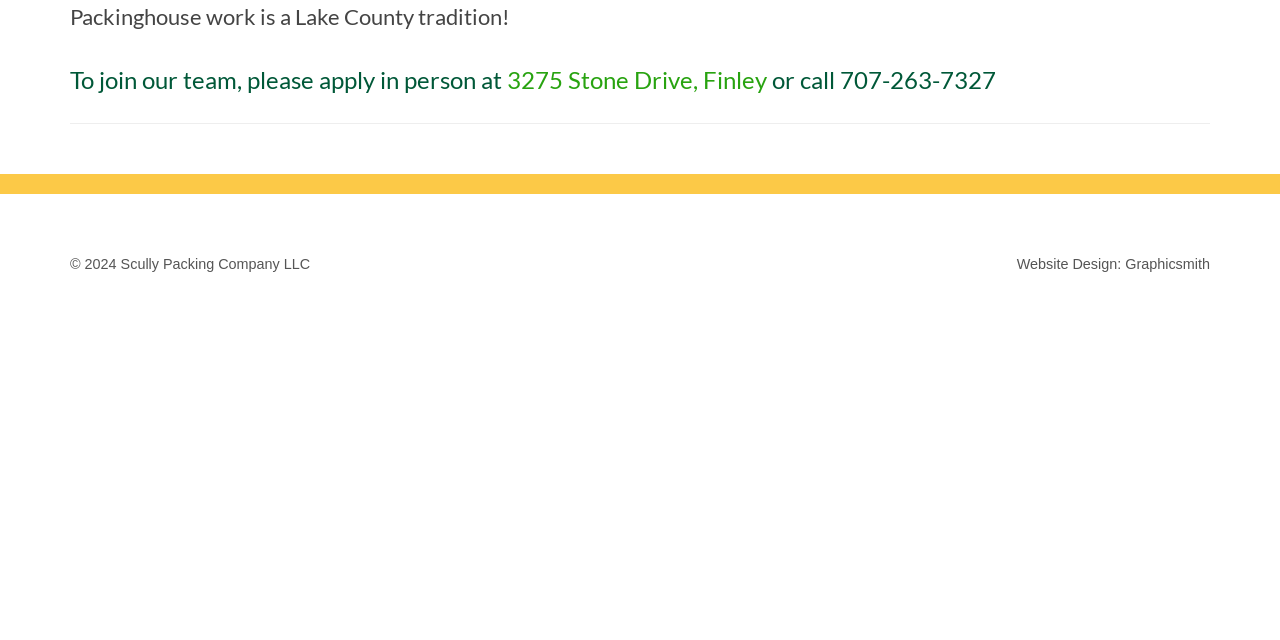Provide the bounding box coordinates of the HTML element described by the text: "Website Design: Graphicsmith". The coordinates should be in the format [left, top, right, bottom] with values between 0 and 1.

[0.794, 0.399, 0.945, 0.424]